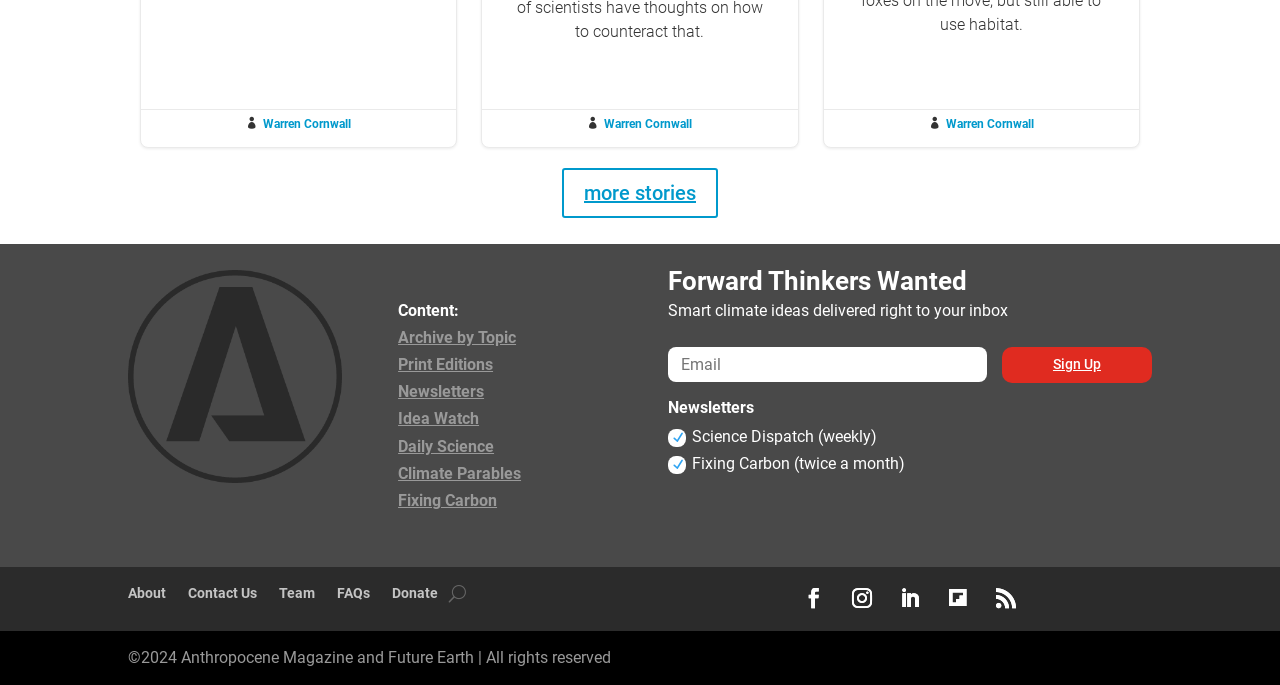What is the theme of the 'Forward Thinkers Wanted' section?
Look at the image and respond with a one-word or short phrase answer.

Climate ideas